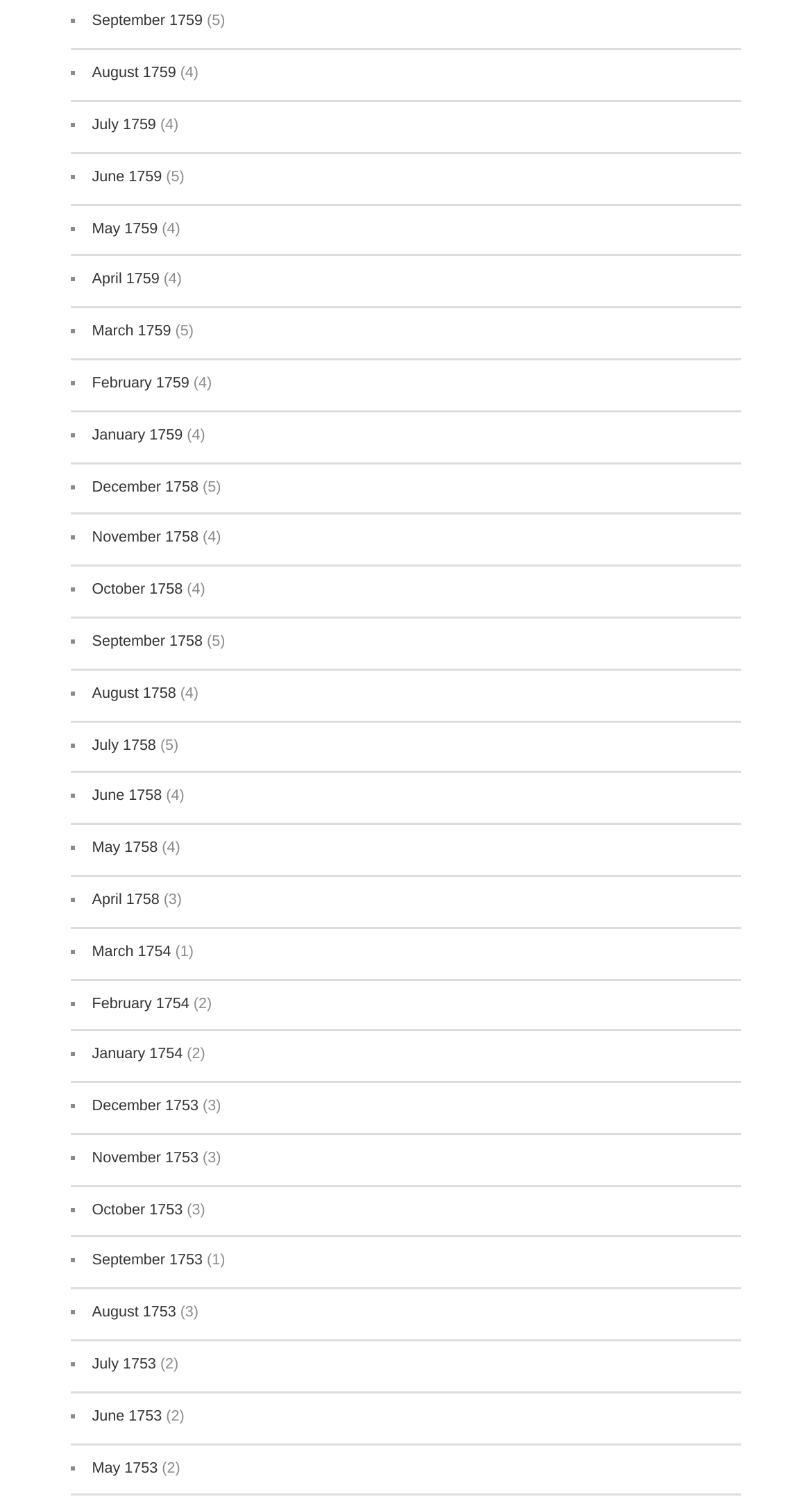Find the bounding box coordinates of the clickable area that will achieve the following instruction: "View August 1758".

[0.113, 0.455, 0.217, 0.468]